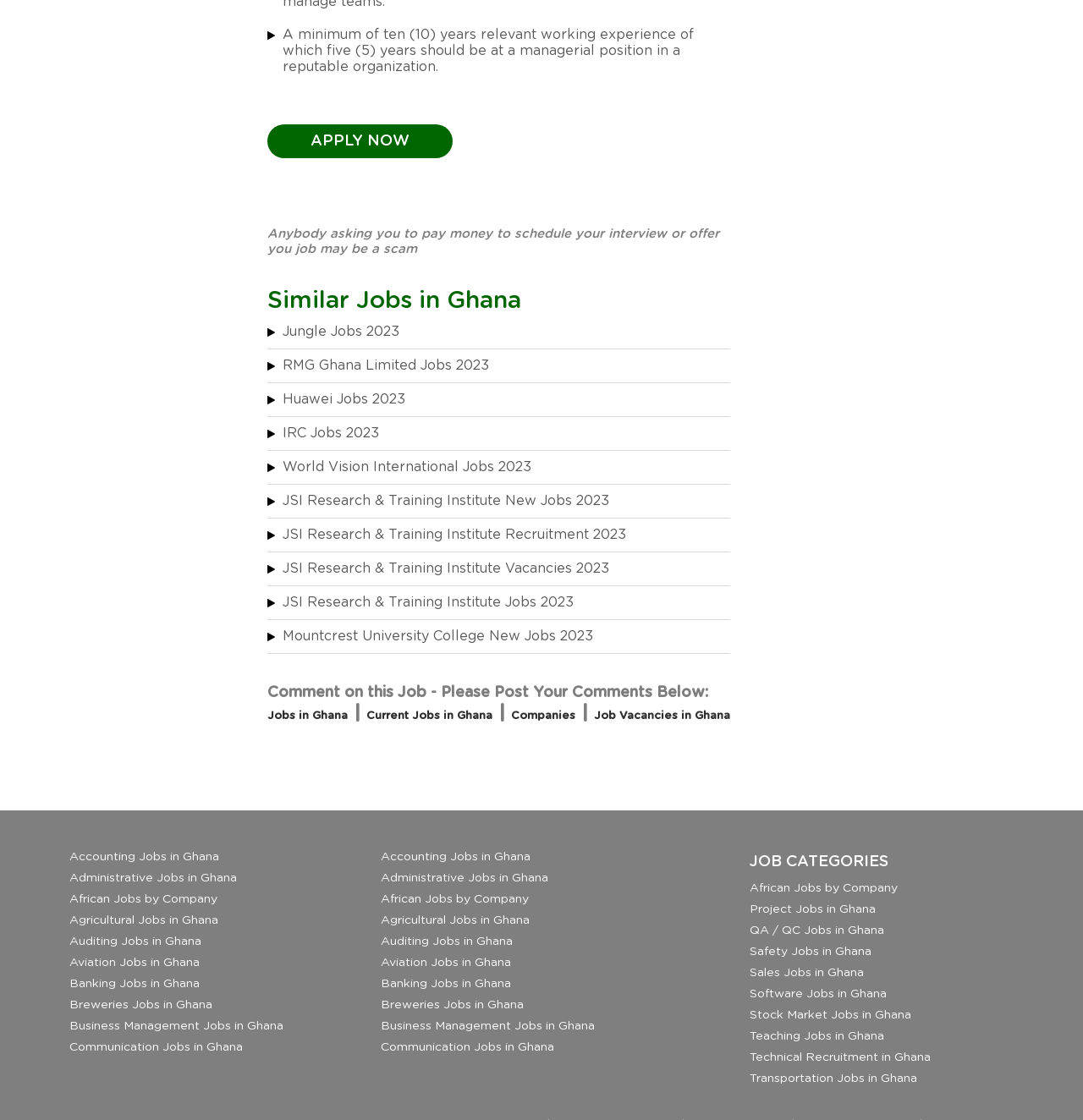Locate the bounding box coordinates of the clickable part needed for the task: "Apply for the job".

[0.247, 0.111, 0.418, 0.141]